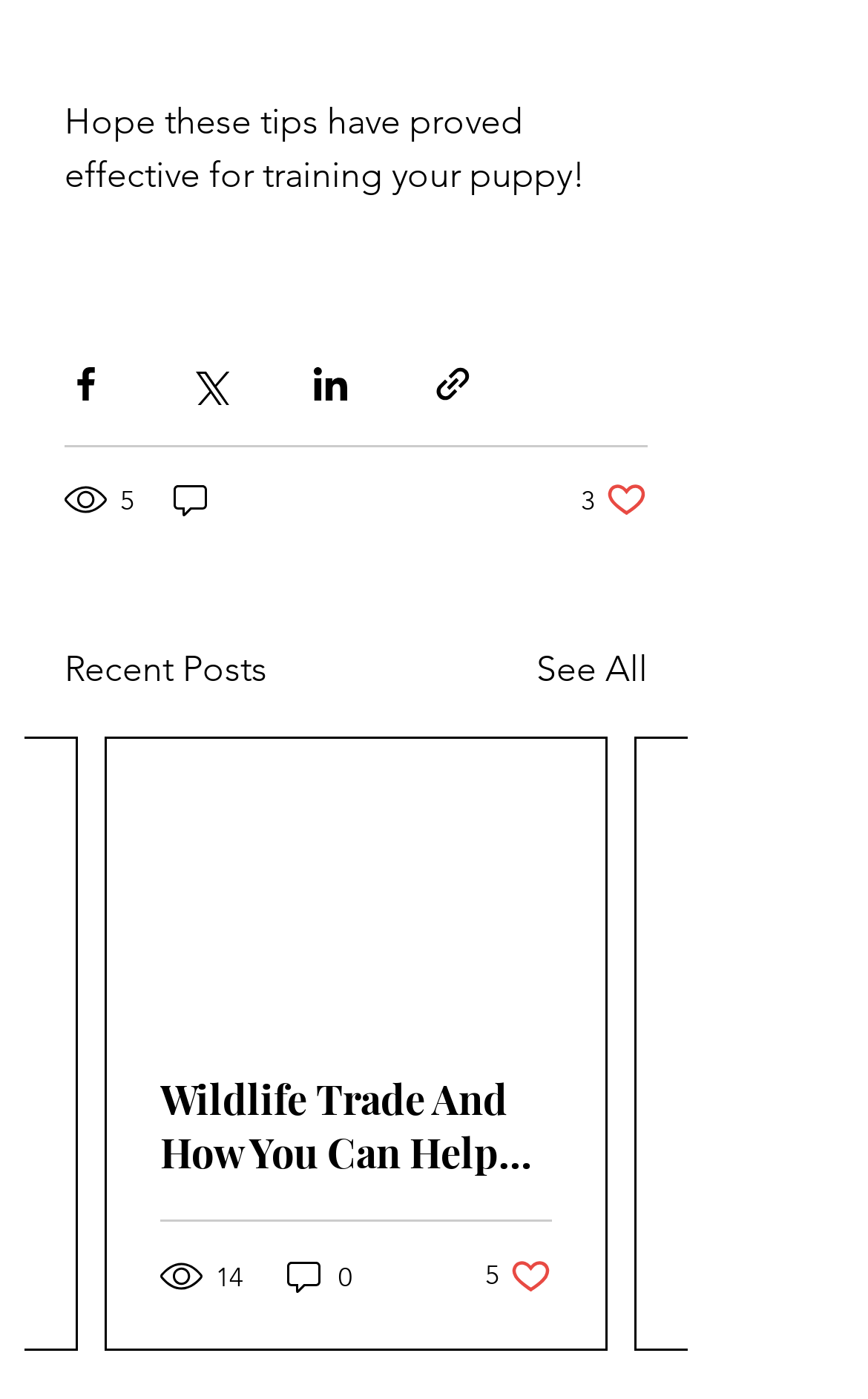How many views does the first post have?
Answer the question with as much detail as possible.

The first post has 5 views, which is indicated by the generic element '5 views' with an image, and its corresponding OCR text is also '5 views'.